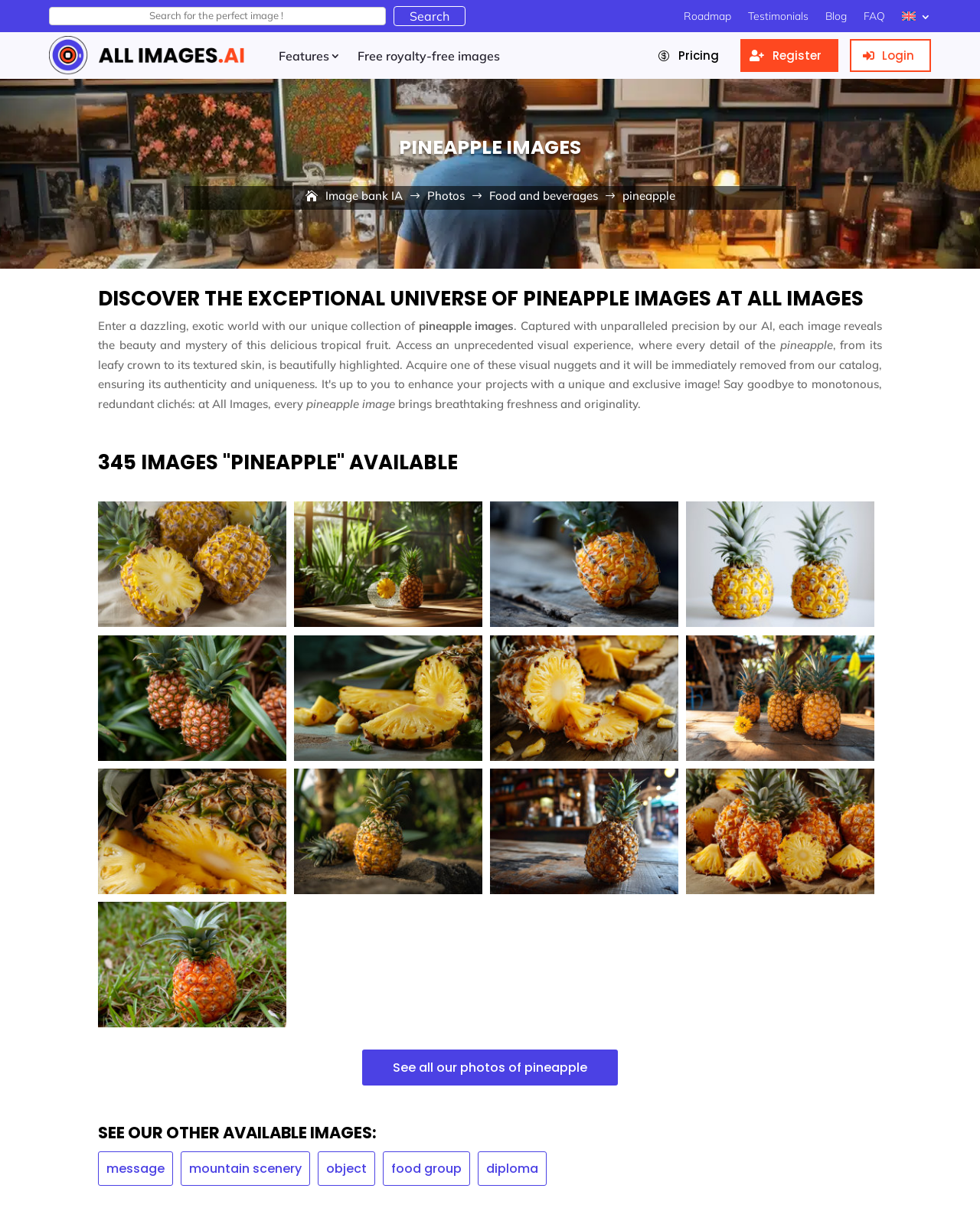What other types of images are available on this webpage?
Could you answer the question in a detailed manner, providing as much information as possible?

The webpage provides links to other types of images, including mountain scenery, object, food group, and diploma, which can be accessed by clicking on the respective links.